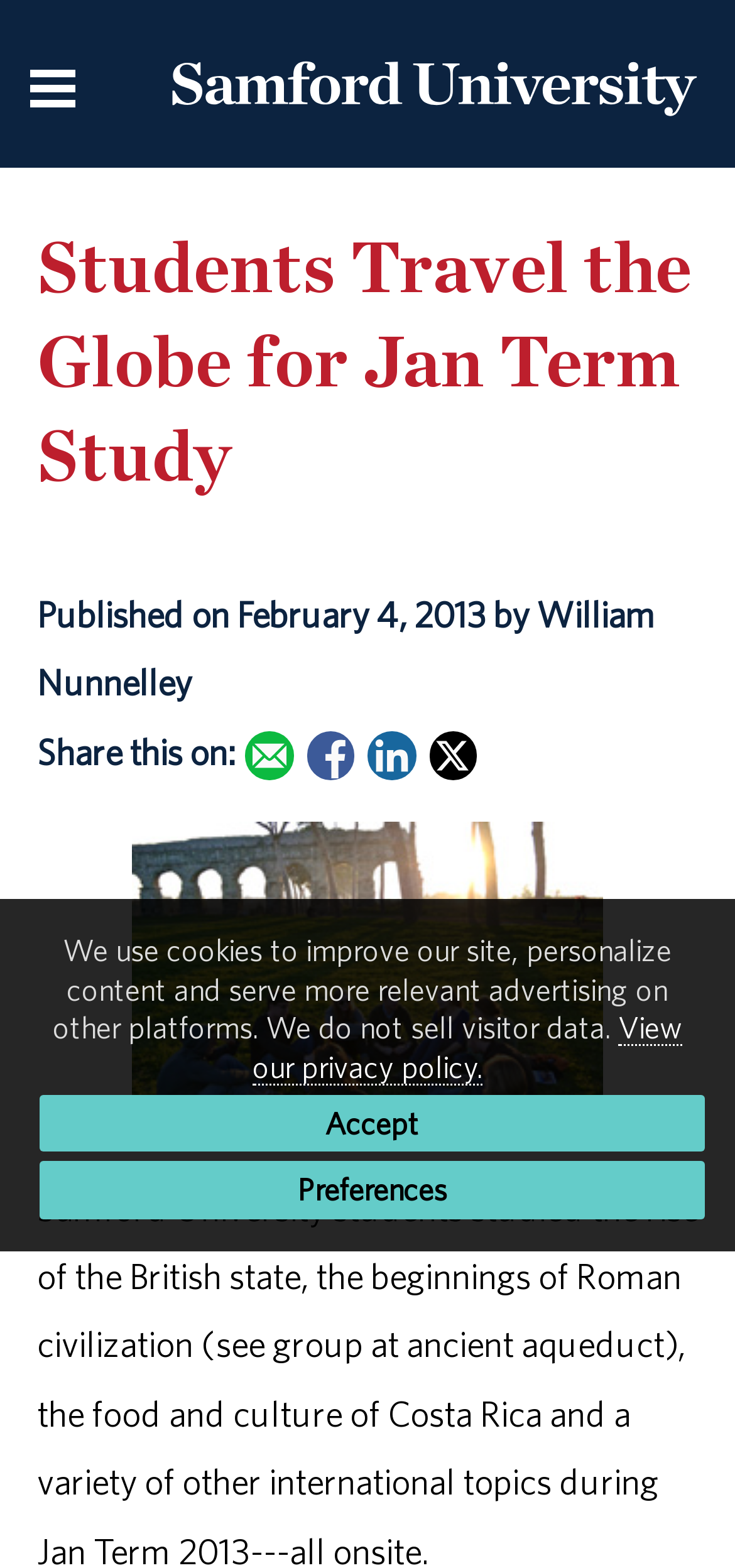Respond to the question below with a single word or phrase:
What is the purpose of the banner image?

Decoration